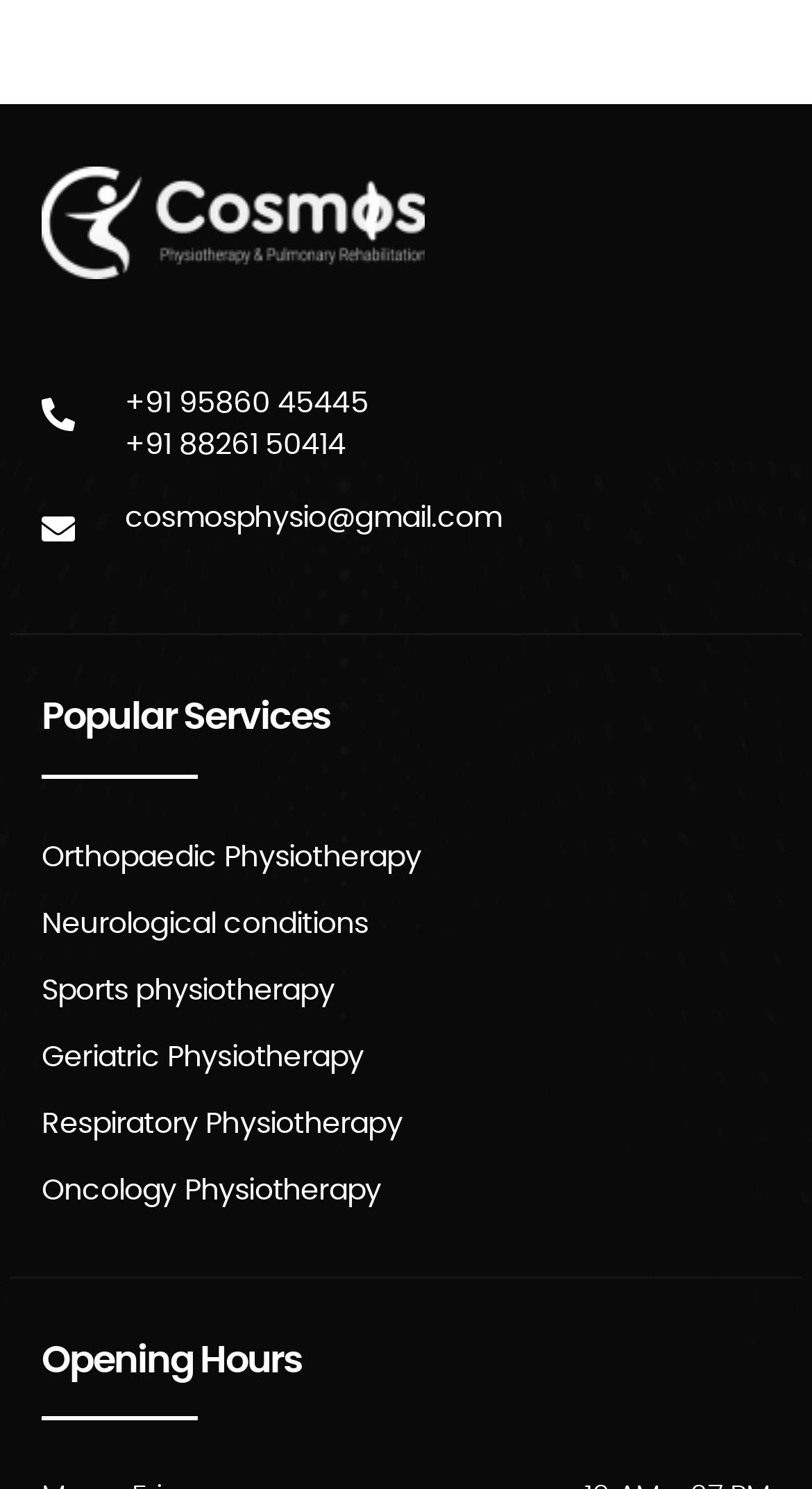Locate the bounding box coordinates of the area you need to click to fulfill this instruction: 'Click on 'Accessibility Statement' link'. The coordinates must be in the form of four float numbers ranging from 0 to 1: [left, top, right, bottom].

None